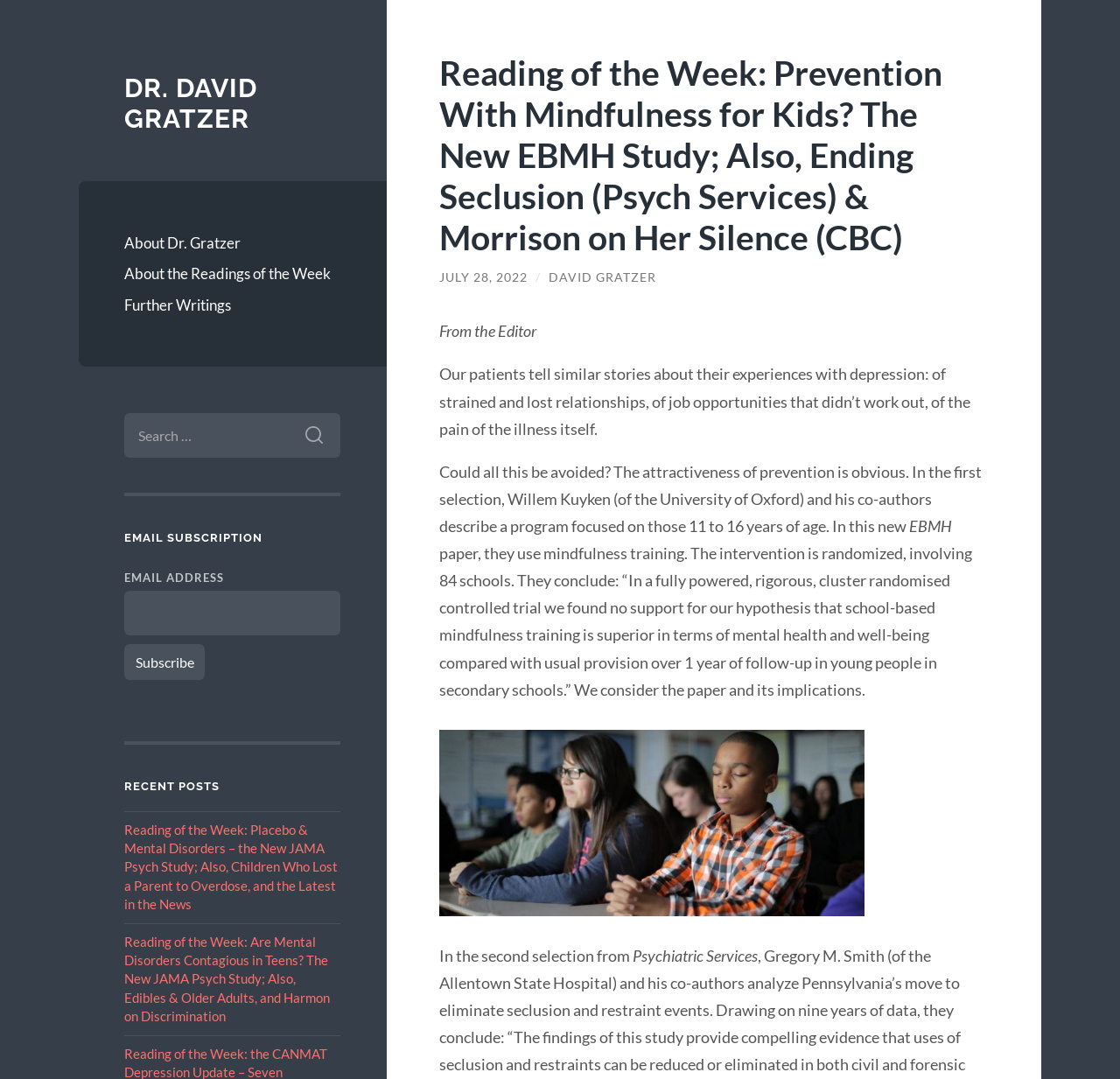Find the bounding box coordinates for the element that must be clicked to complete the instruction: "Check recent posts". The coordinates should be four float numbers between 0 and 1, indicated as [left, top, right, bottom].

[0.111, 0.723, 0.304, 0.735]